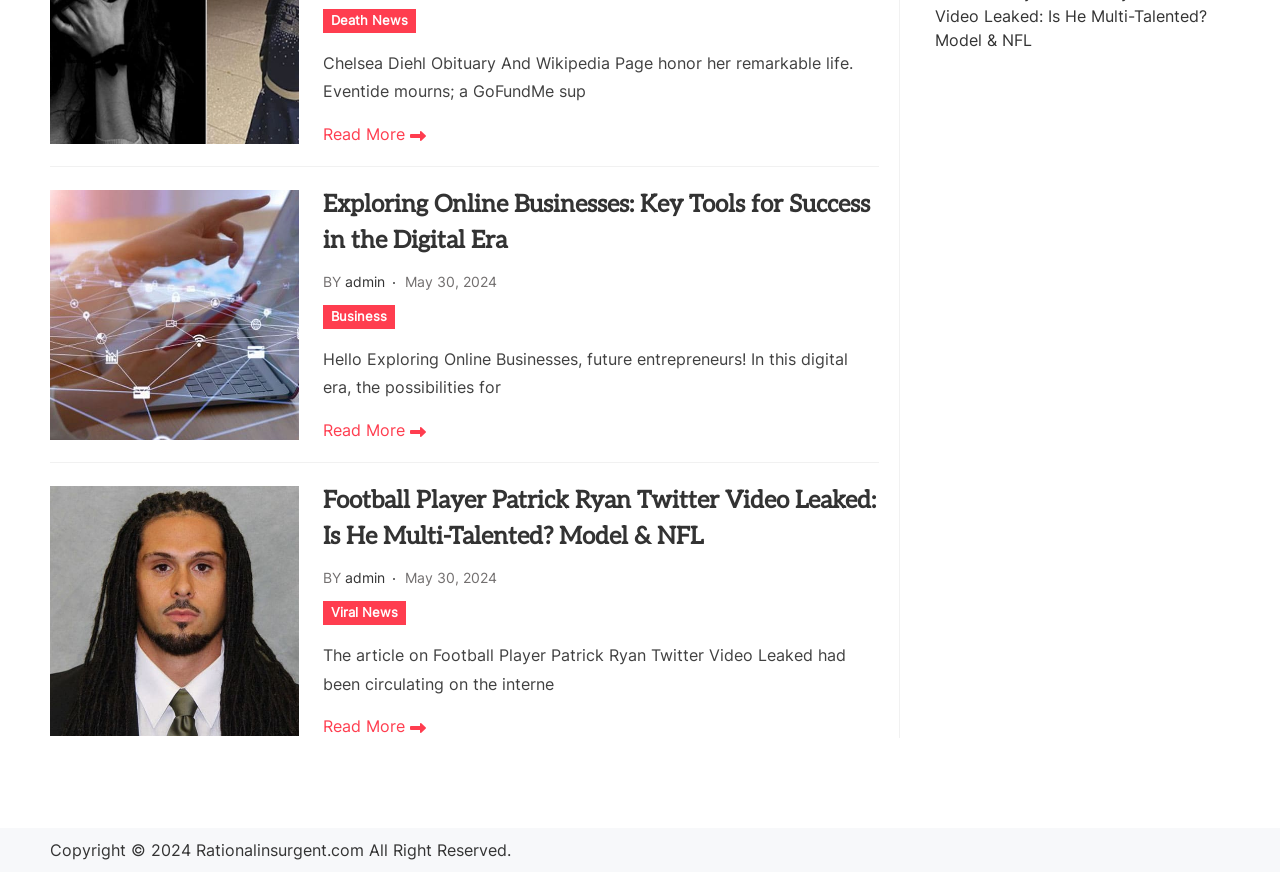Mark the bounding box of the element that matches the following description: "admin".

[0.27, 0.313, 0.301, 0.333]